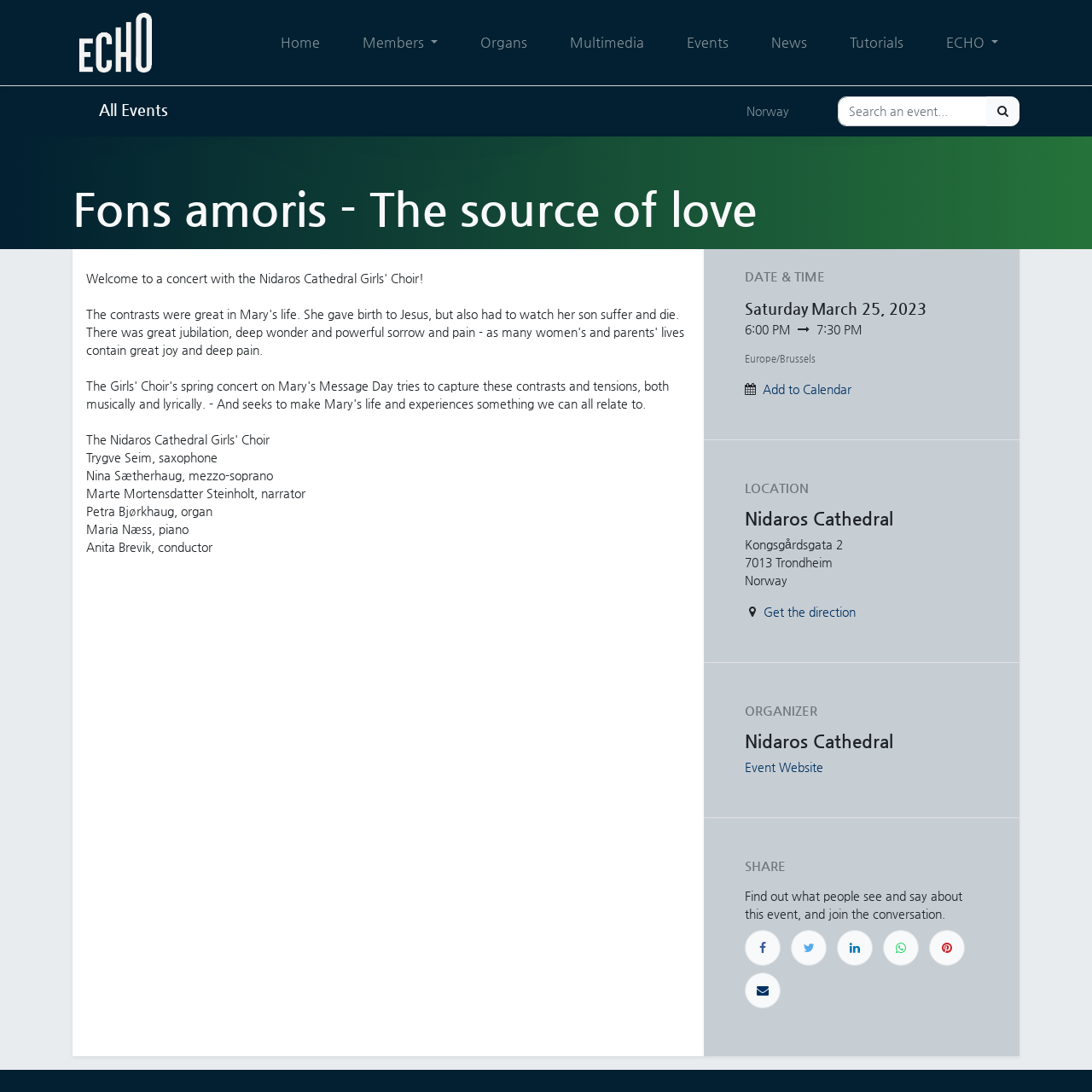Determine the bounding box for the described HTML element: "Tutorials". Ensure the coordinates are four float numbers between 0 and 1 in the format [left, top, right, bottom].

[0.759, 0.023, 0.847, 0.055]